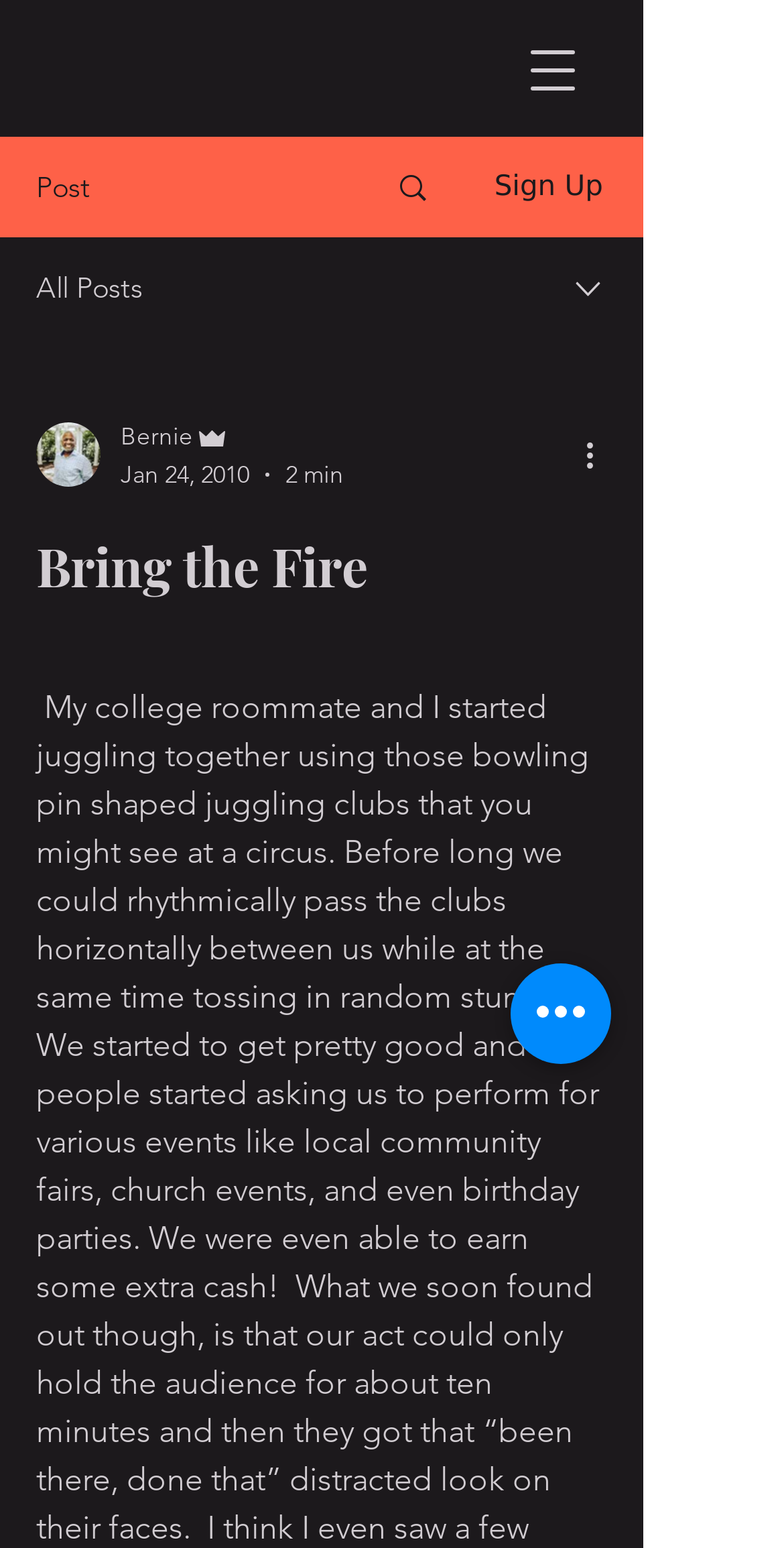Respond to the question below with a single word or phrase:
What is the author of the post?

Bernie